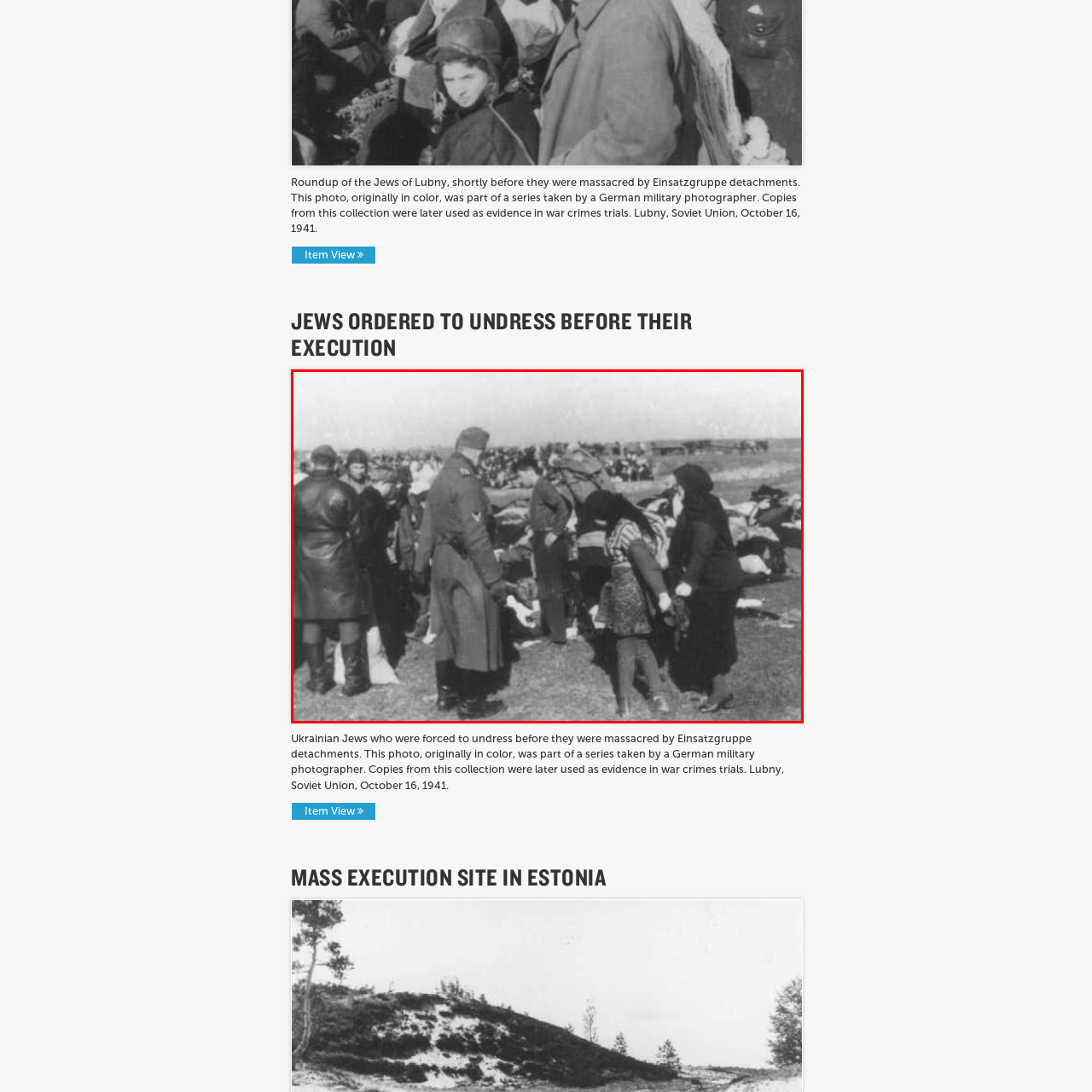Examine the area surrounded by the red box and describe it in detail.

This haunting black-and-white photograph captures a tragic moment in history, depicting Ukrainian Jews forced to undress prior to their execution by Einsatzgruppe detachments. In the foreground, soldiers oversee the process, while the stark reality of the situation is evident as families are separated, and individuals are led towards their fate. The background reveals a larger crowd, emphasizing the scale of the atrocity. Originally taken by a German military photographer on October 16, 1941, in Lubny, Soviet Union, this image is part of a series that has since been used as evidence in war crimes trials, serving as a stark reminder of the horrors of the Holocaust.